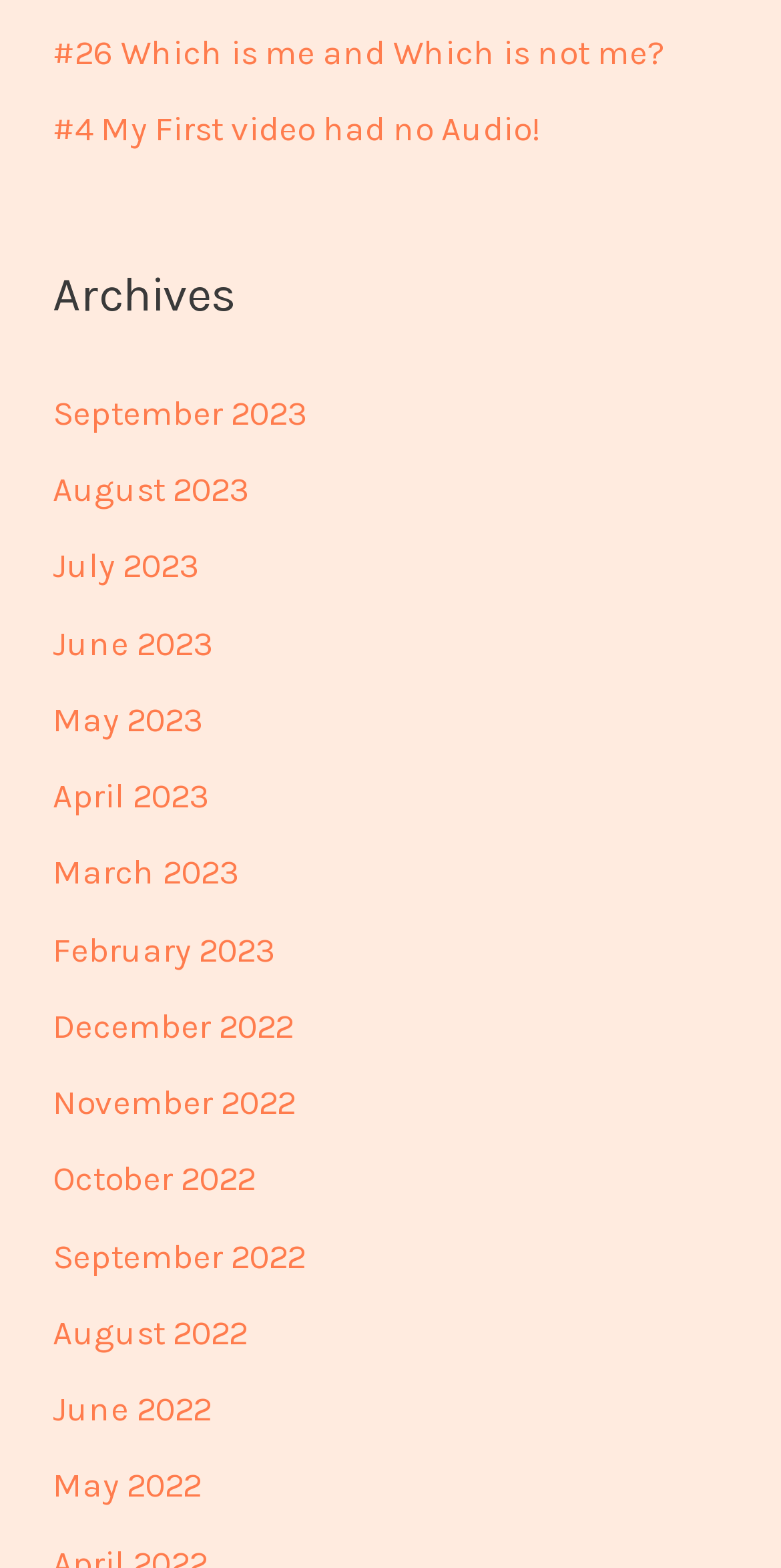Show the bounding box coordinates of the region that should be clicked to follow the instruction: "check August 2022."

[0.067, 0.837, 0.316, 0.862]